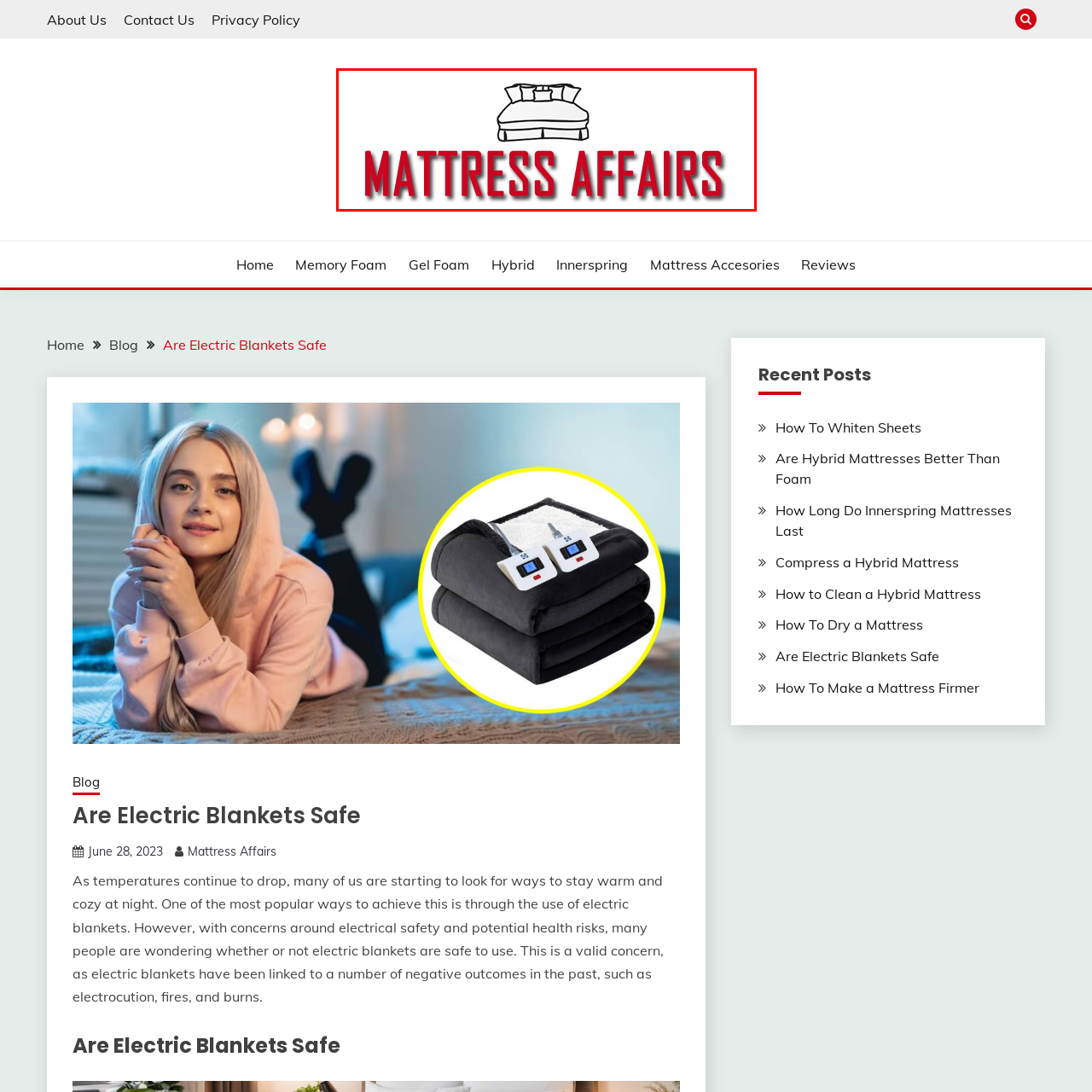Study the part of the image enclosed in the turquoise frame and answer the following question with detailed information derived from the image: 
What is the main theme of the website?

The main theme of the website is mattress and sleep because the logo features a stylized illustration of a mattress and decorative pillows atop it, and the name 'MATTRESS AFFAIRS' suggests a focus on mattress-related topics, reviews, and insights, which are all related to sleep and comfort.